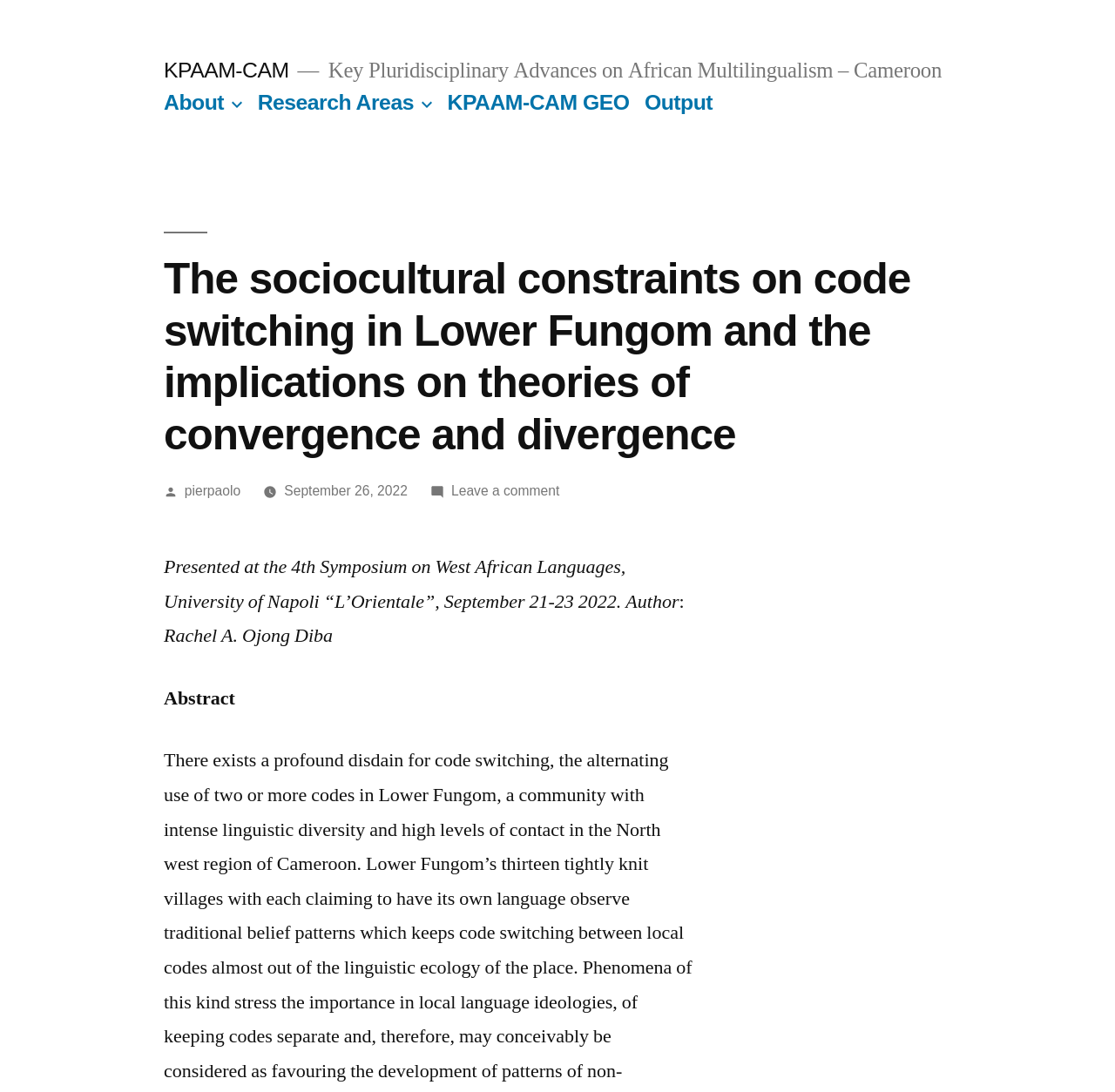Find the bounding box coordinates for the area you need to click to carry out the instruction: "Read the article posted by pierpaolo". The coordinates should be four float numbers between 0 and 1, indicated as [left, top, right, bottom].

[0.165, 0.443, 0.216, 0.456]